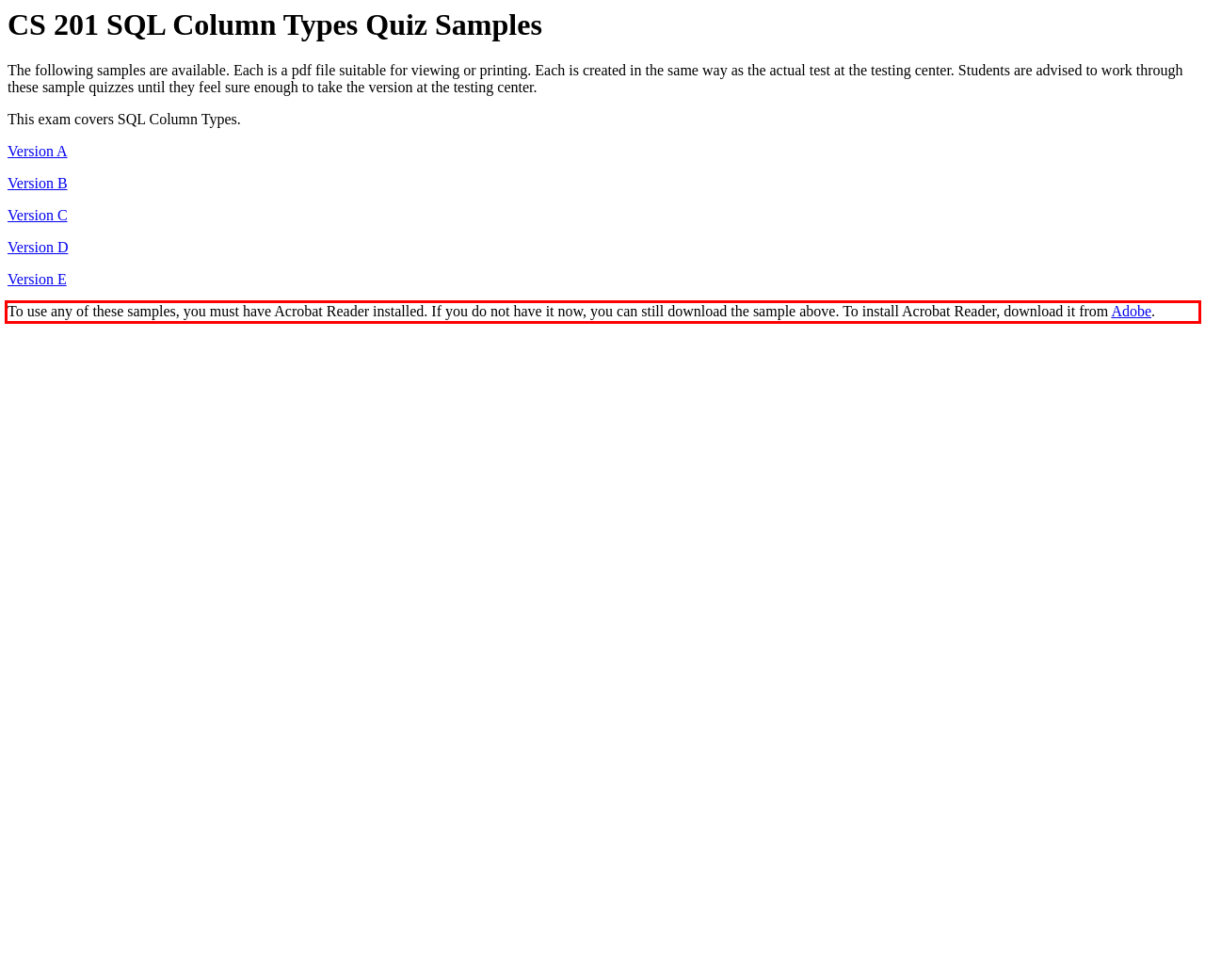Within the screenshot of a webpage, identify the red bounding box and perform OCR to capture the text content it contains.

To use any of these samples, you must have Acrobat Reader installed. If you do not have it now, you can still download the sample above. To install Acrobat Reader, download it from Adobe.